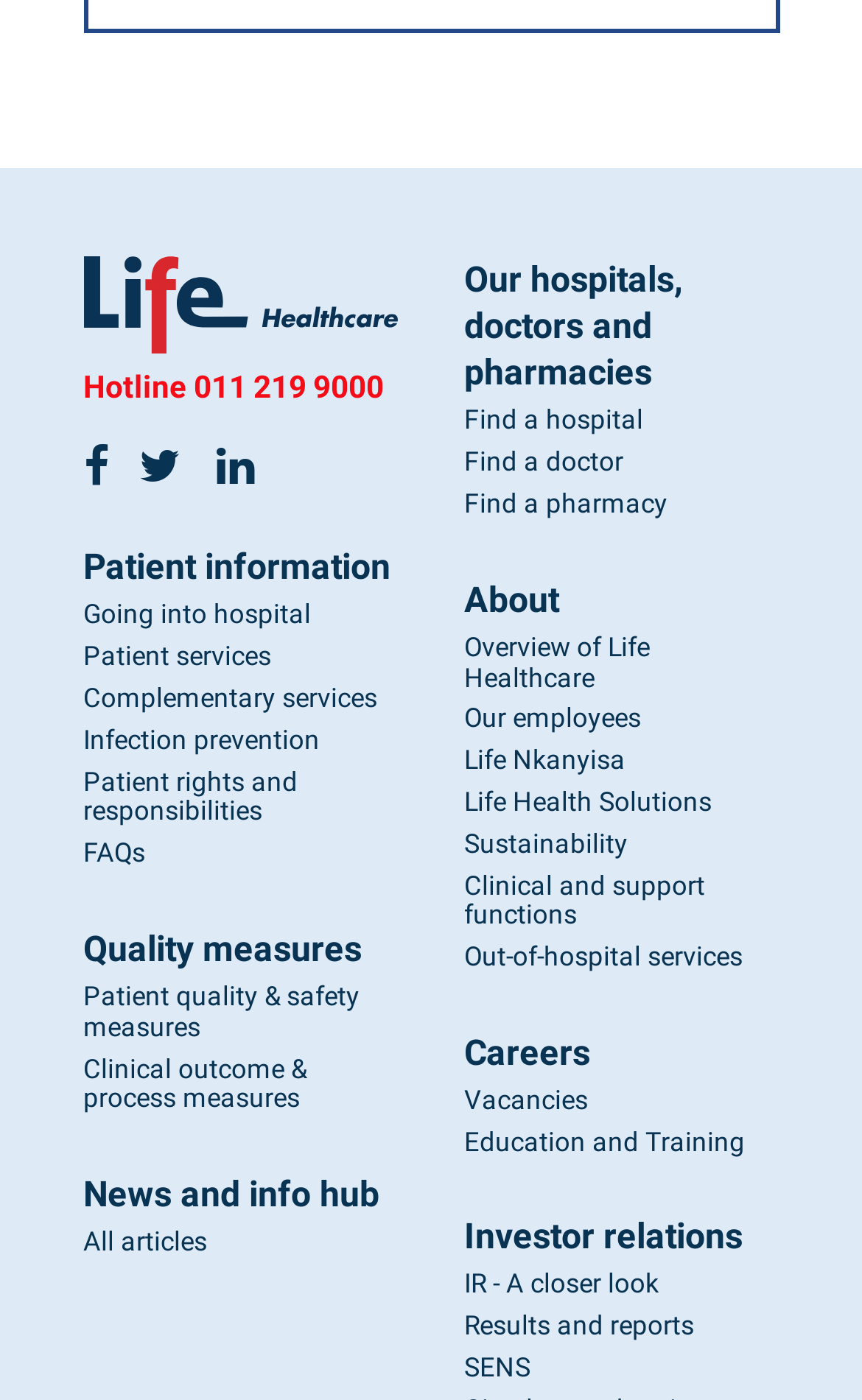Mark the bounding box of the element that matches the following description: "Education and Training".

[0.538, 0.804, 0.864, 0.826]